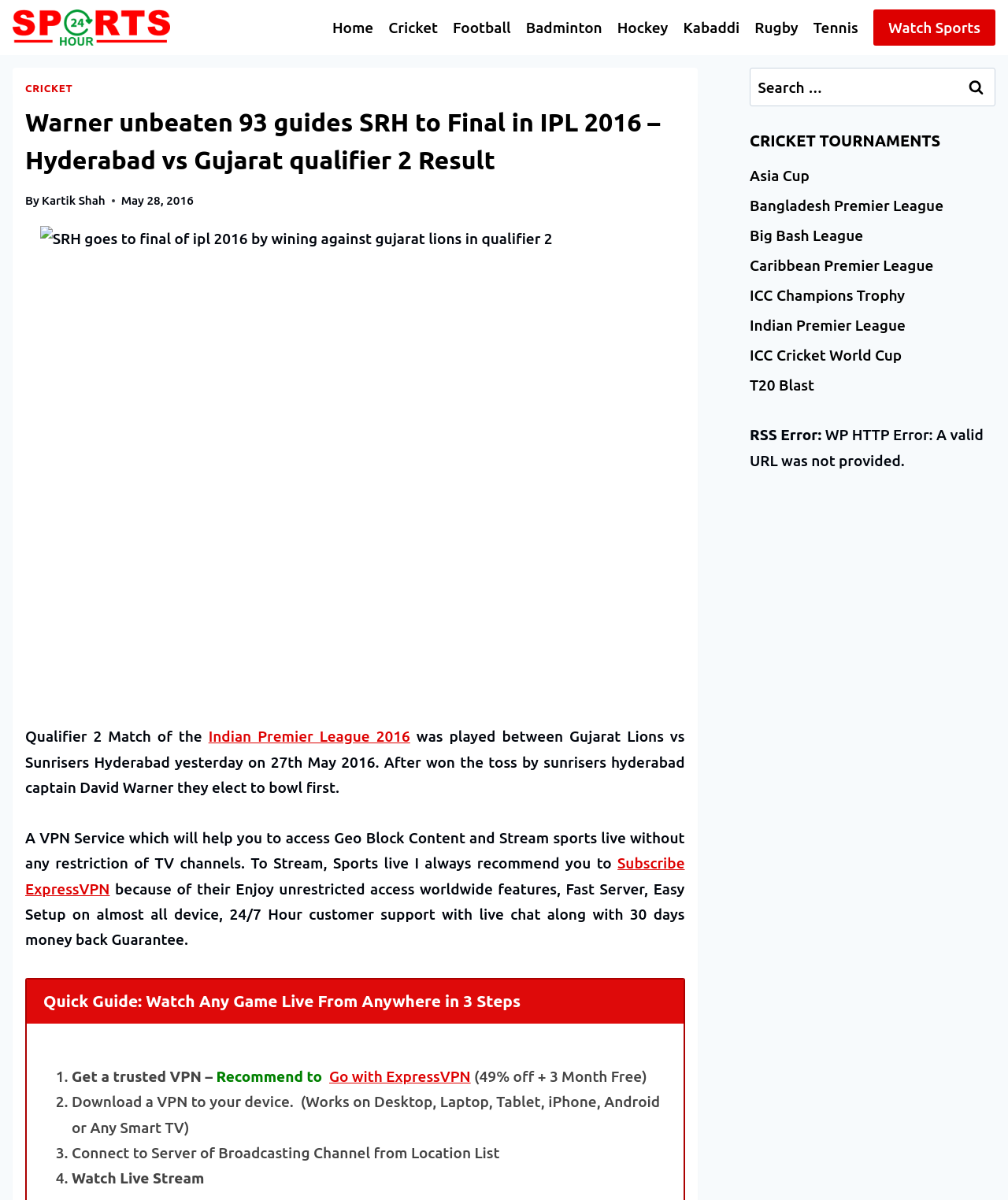Analyze the image and provide a detailed answer to the question: What is the type of sports tournament mentioned in the article?

The type of sports tournament mentioned in the article can be inferred from the content of the article, which talks about the Indian Premier League 2016 and the match between Gujarat Lions and Sunrisers Hyderabad.